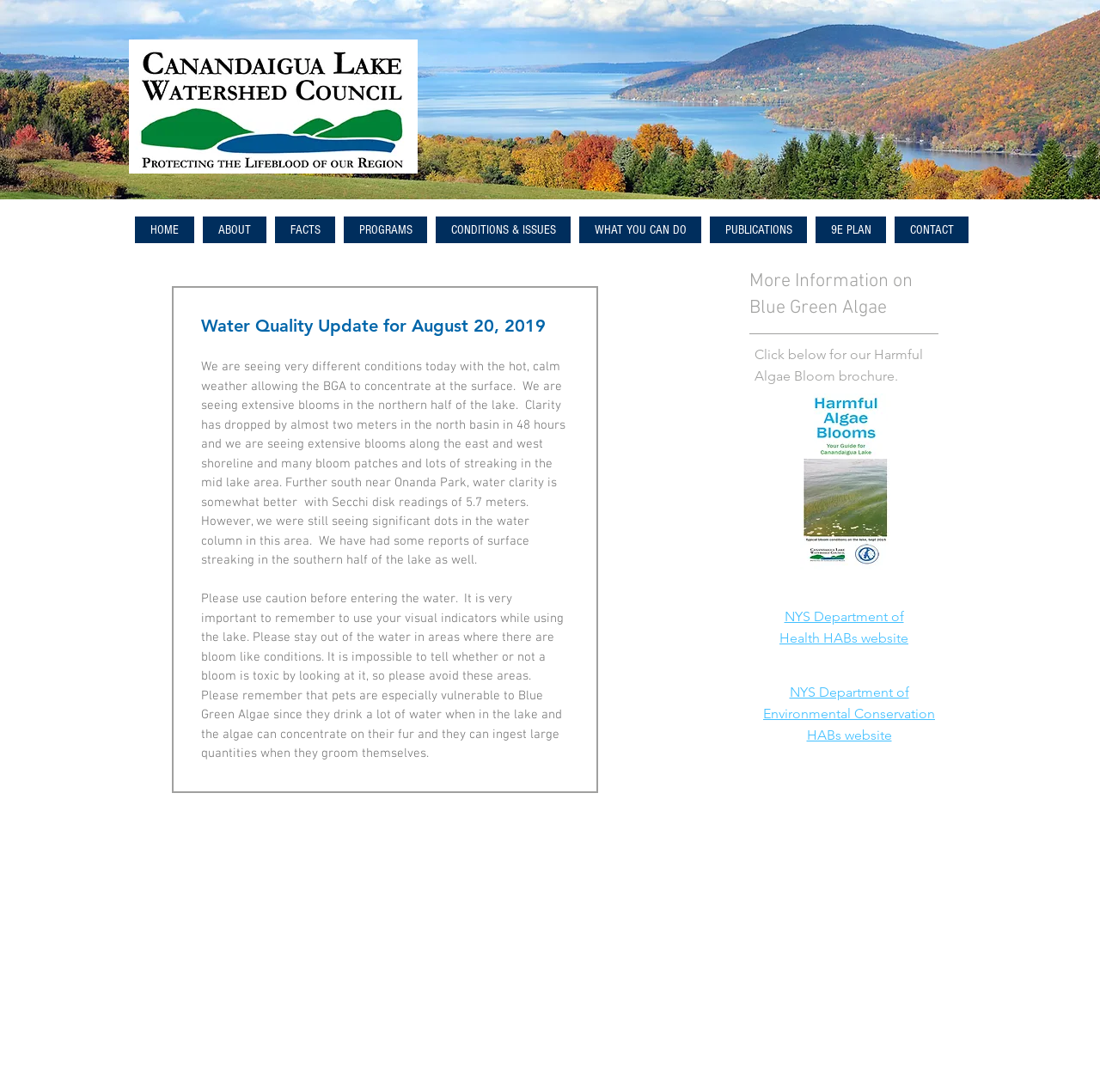Please find the bounding box coordinates of the element that you should click to achieve the following instruction: "Click Online services". The coordinates should be presented as four float numbers between 0 and 1: [left, top, right, bottom].

None